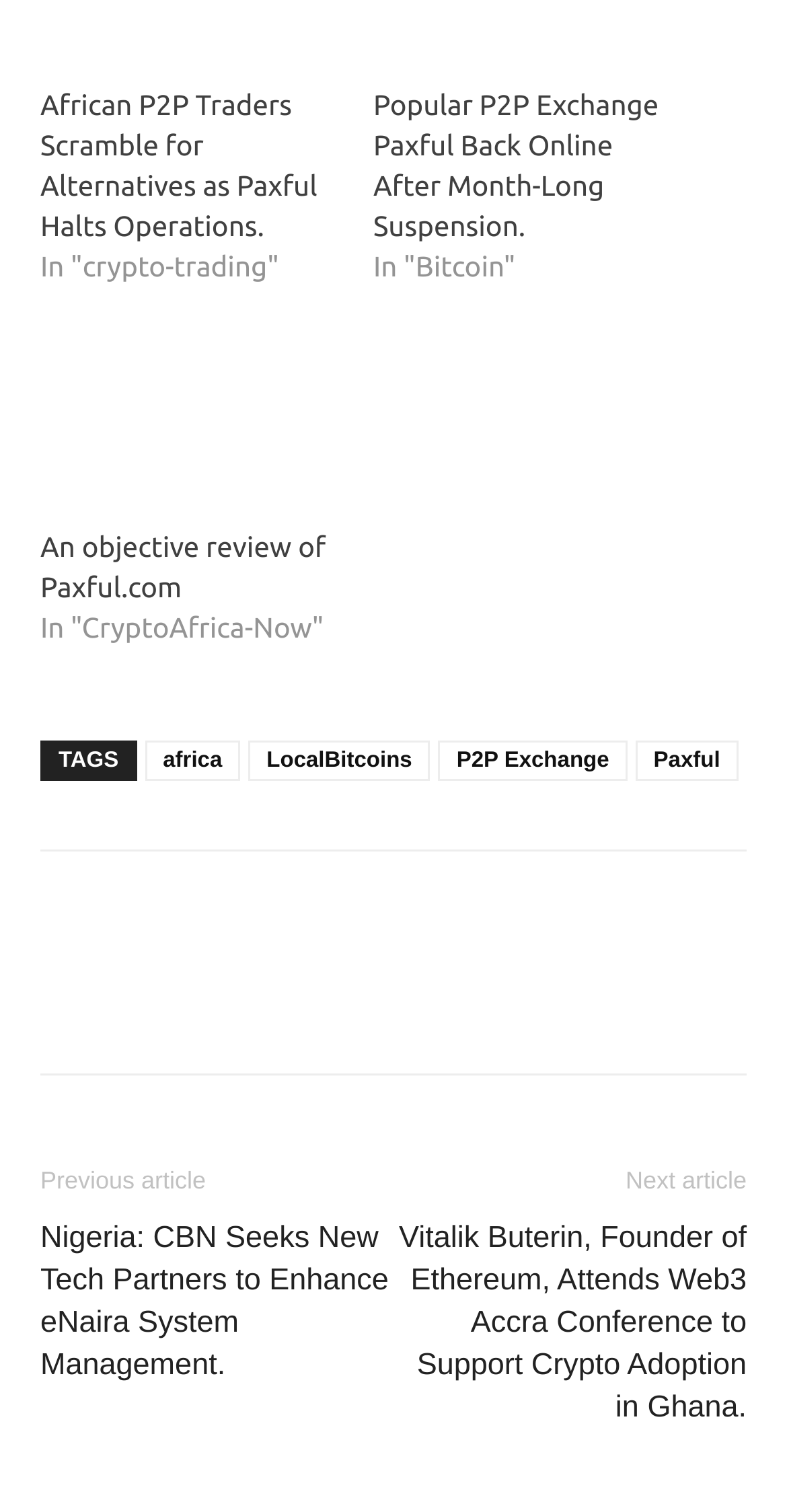How many article links are on the webpage?
Examine the image and provide an in-depth answer to the question.

I counted the number of link elements with OCR text that appears to be article titles, which are 'African P2P Traders Scramble for Alternatives as Paxful Halts Operations.', 'Popular P2P Exchange Paxful Back Online After Month-Long Suspension.', 'An objective review of Paxful.com', 'Nigeria: CBN Seeks New Tech Partners to Enhance eNaira System Management.', 'Vitalik Buterin, Founder of Ethereum, Attends Web3 Accra Conference to Support Crypto Adoption in Ghana.'